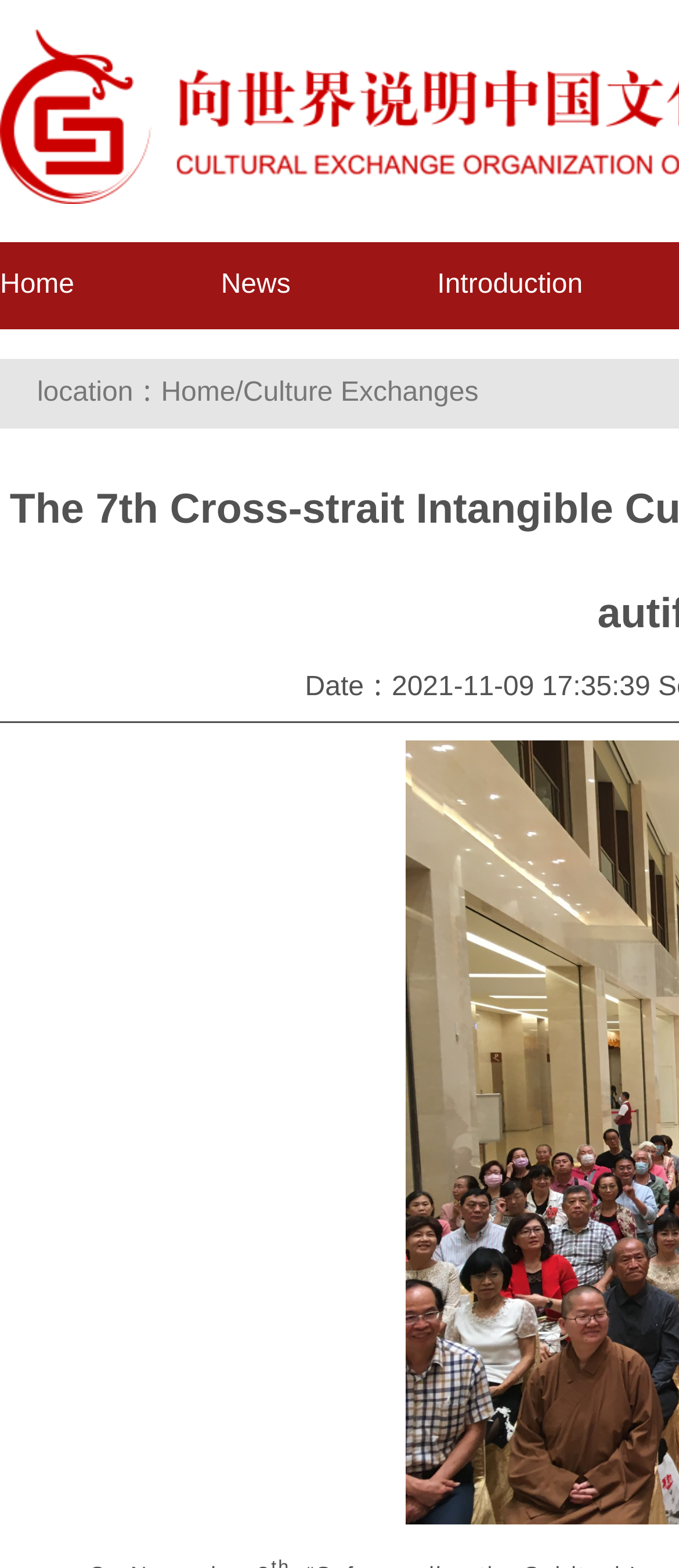What is the last part of the breadcrumb navigation?
Based on the image, answer the question with a single word or brief phrase.

Culture Exchanges